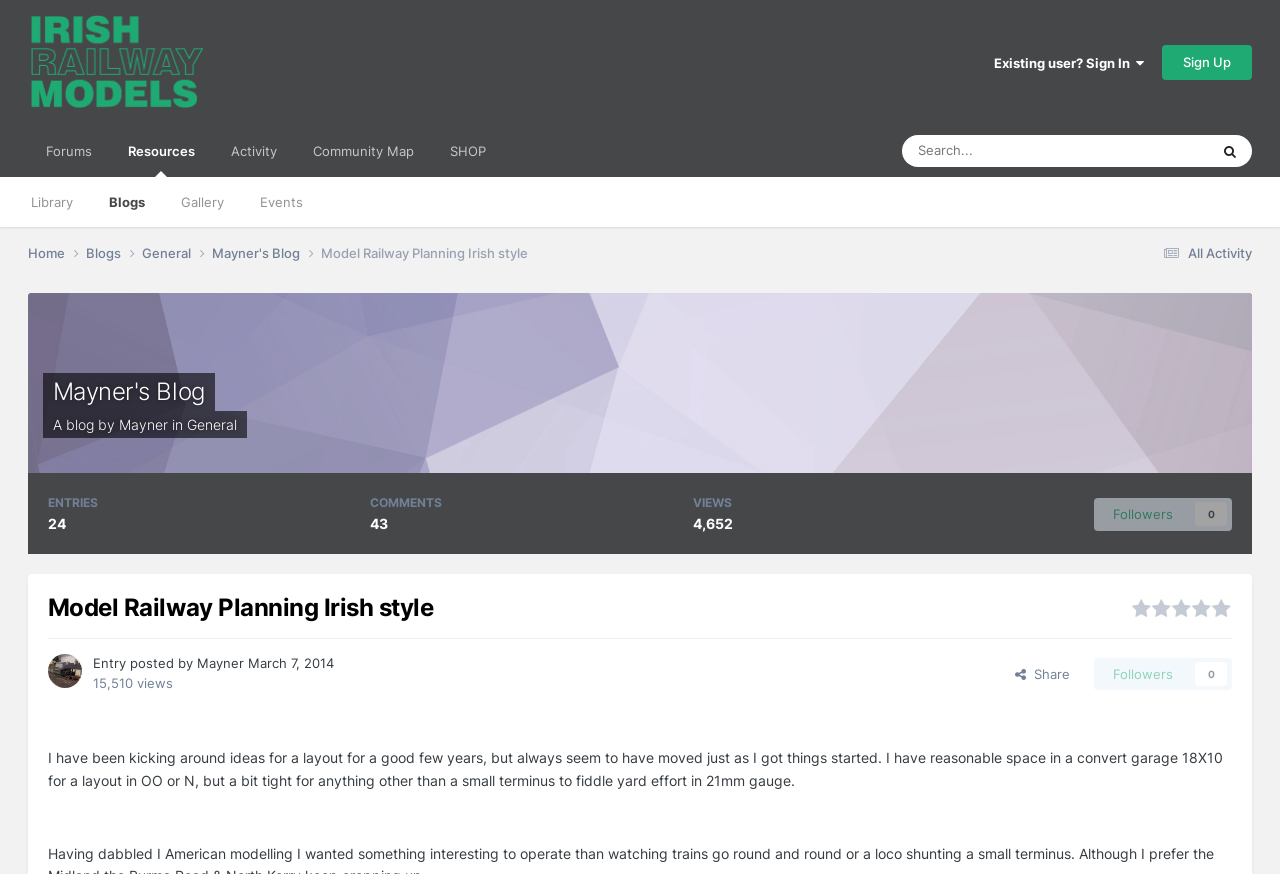Identify the bounding box for the given UI element using the description provided. Coordinates should be in the format (top-left x, top-left y, bottom-right x, bottom-right y) and must be between 0 and 1. Here is the description: Existing user? Sign In

[0.777, 0.063, 0.894, 0.081]